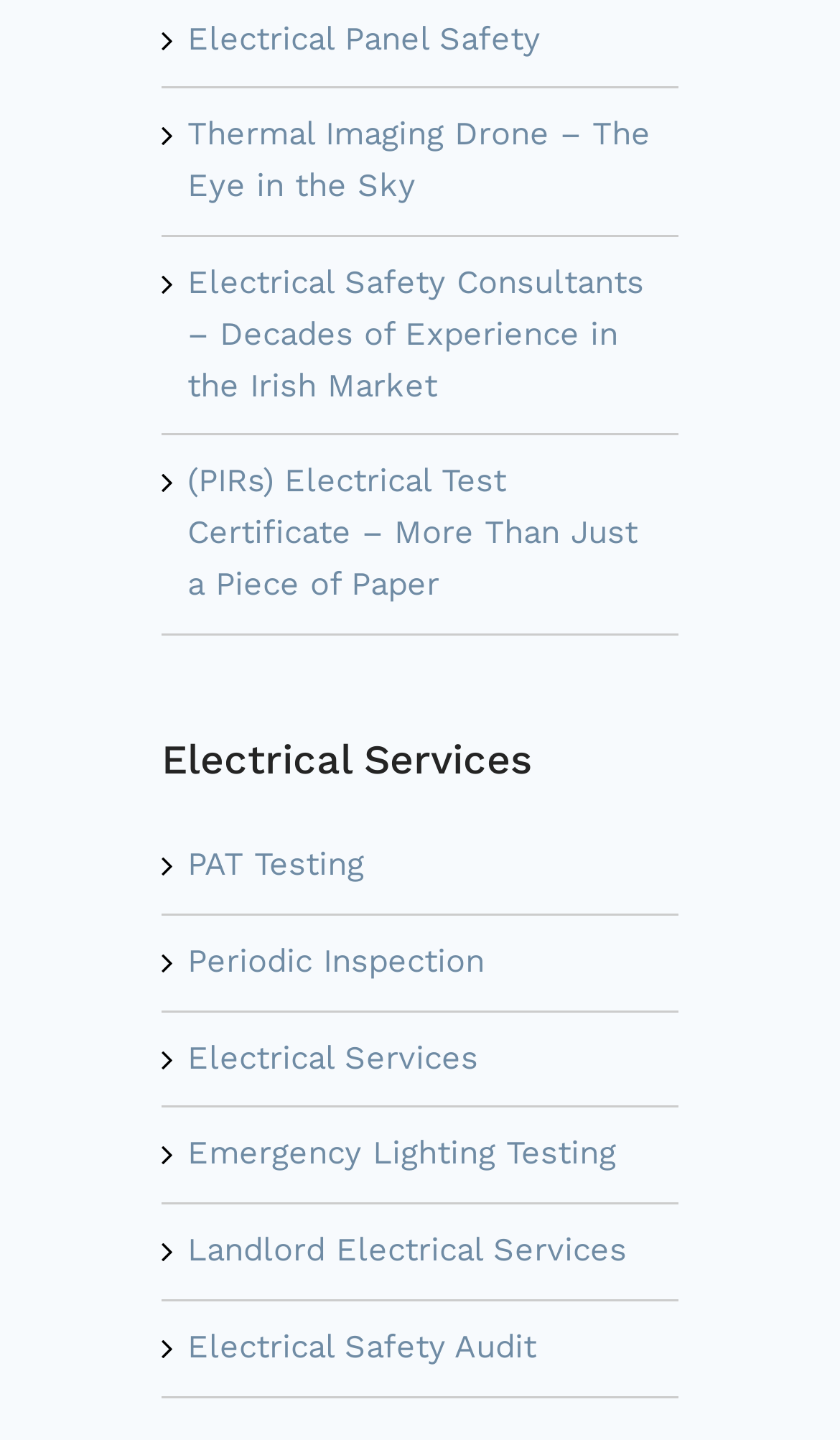Please determine the bounding box coordinates of the element to click on in order to accomplish the following task: "Read the blog". Ensure the coordinates are four float numbers ranging from 0 to 1, i.e., [left, top, right, bottom].

None